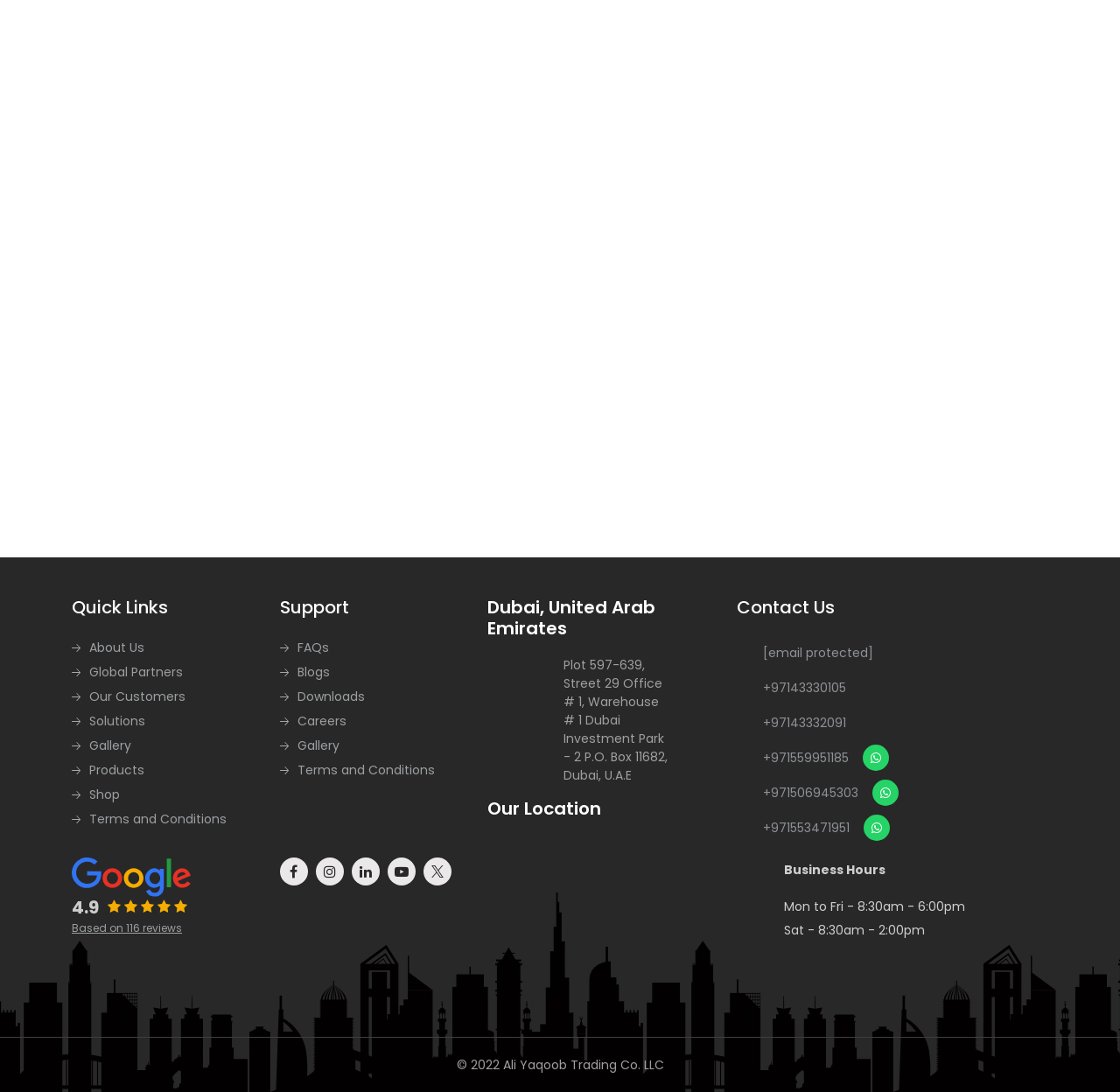Provide a single word or phrase to answer the given question: 
What is the location of the company?

Dubai, United Arab Emirates